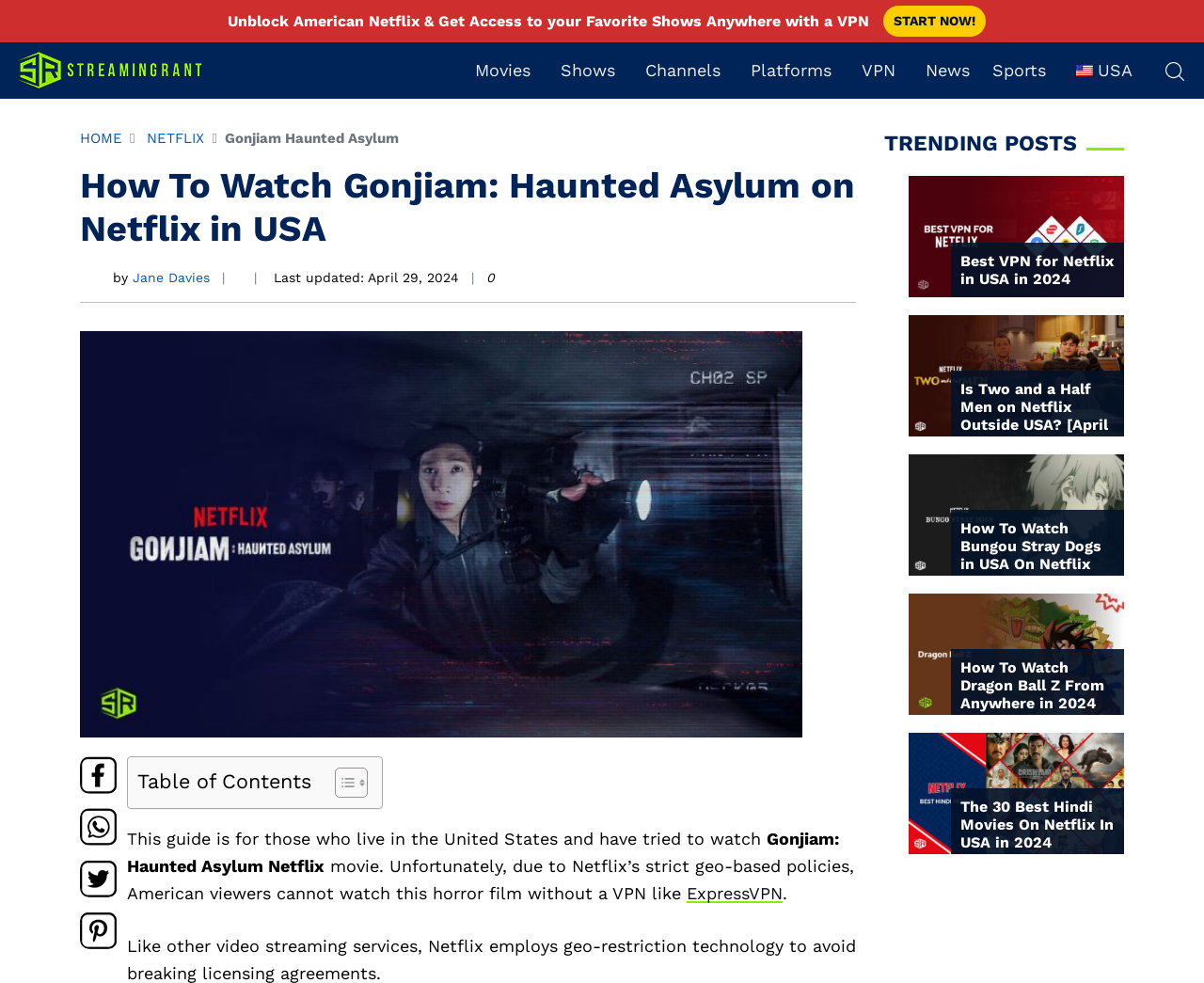What is the name of the movie discussed in this article?
Look at the screenshot and provide an in-depth answer.

The article's title is 'How To Watch Gonjiam: Haunted Asylum on Netflix in USA', and the StaticText element with ID 1080 also mentions 'Gonjiam Haunted Asylum', which suggests that the article is about this movie.